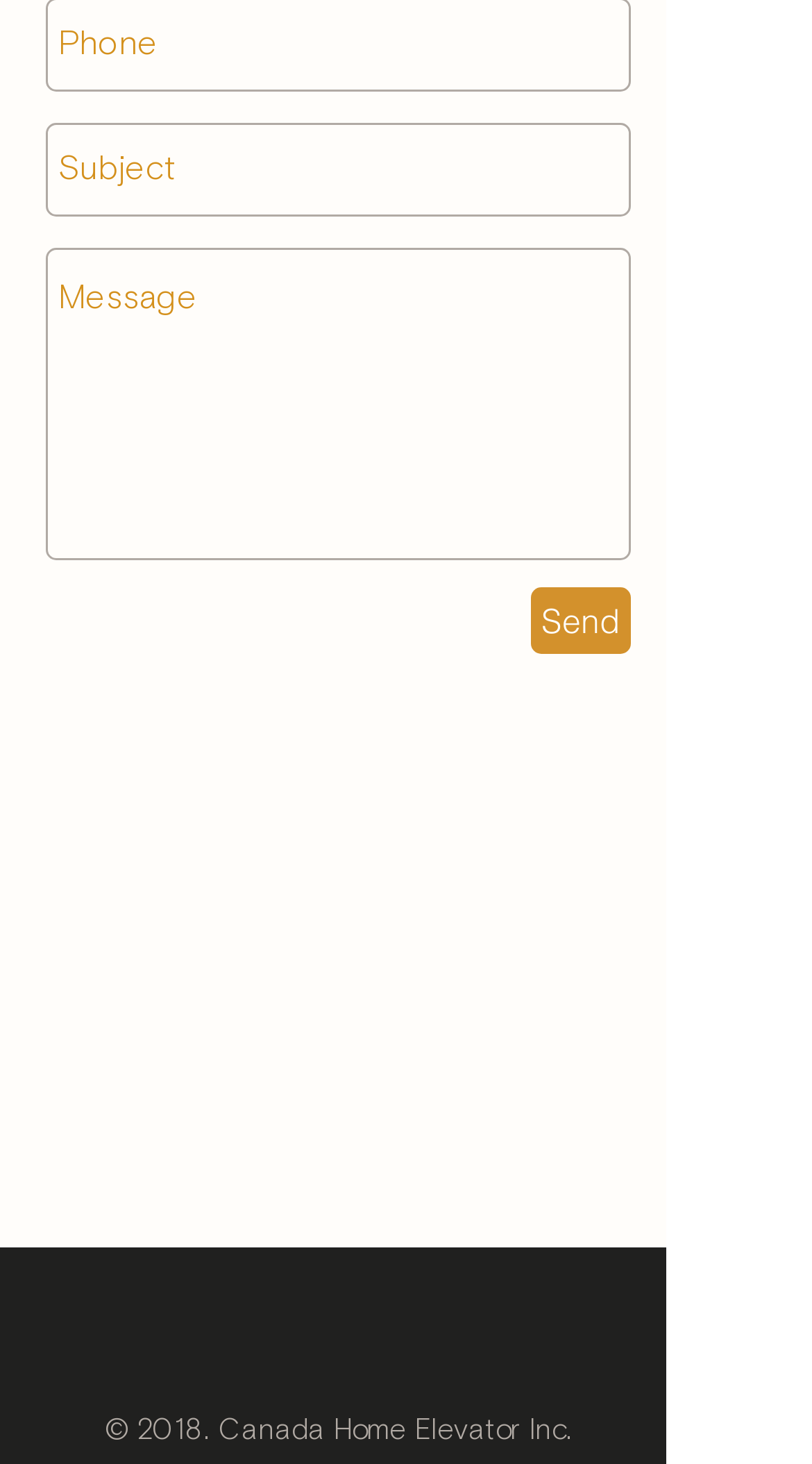Please determine the bounding box coordinates of the section I need to click to accomplish this instruction: "Click send".

[0.654, 0.401, 0.777, 0.447]